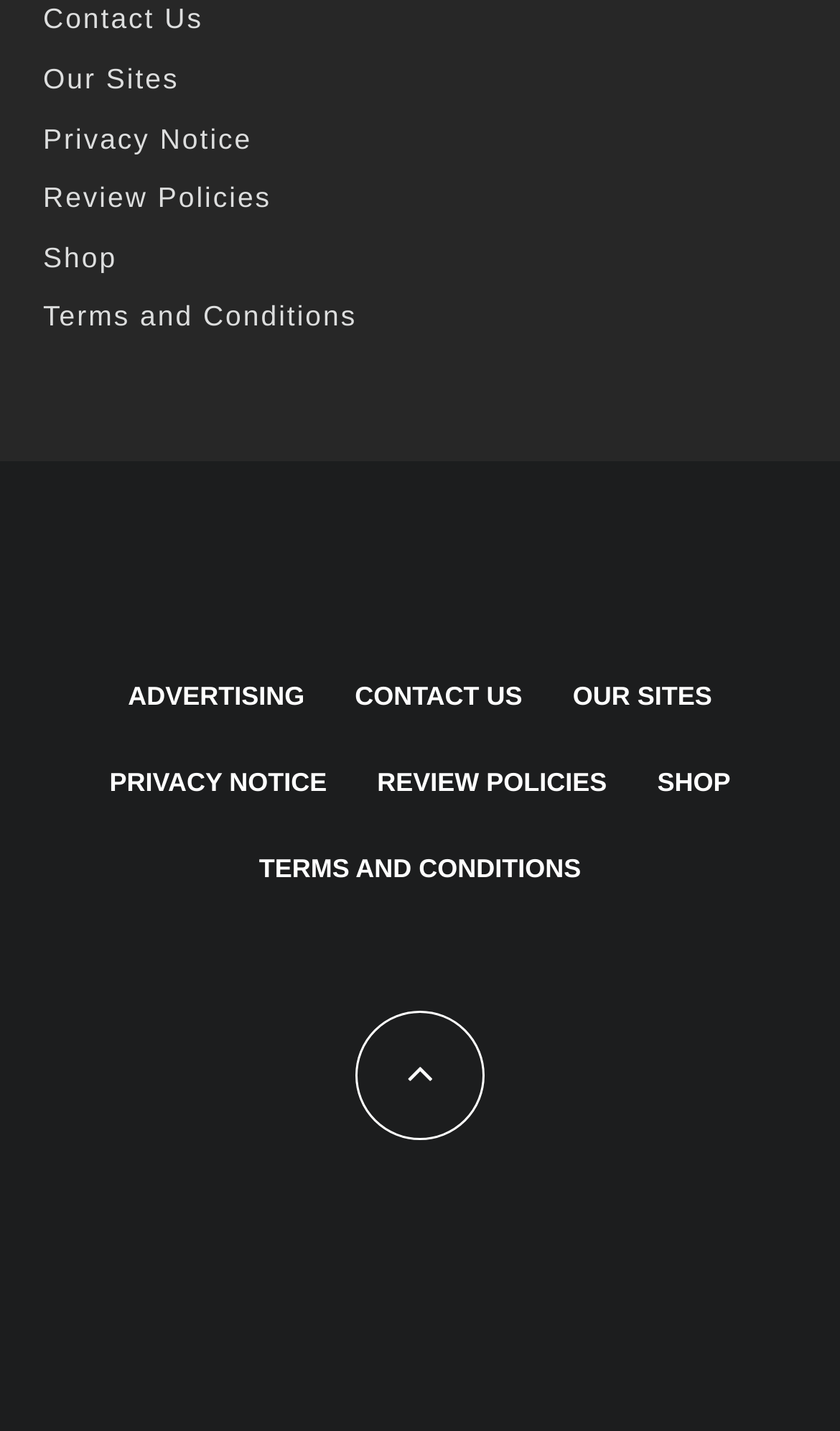How many sections are there on this webpage?
From the image, respond with a single word or phrase.

2